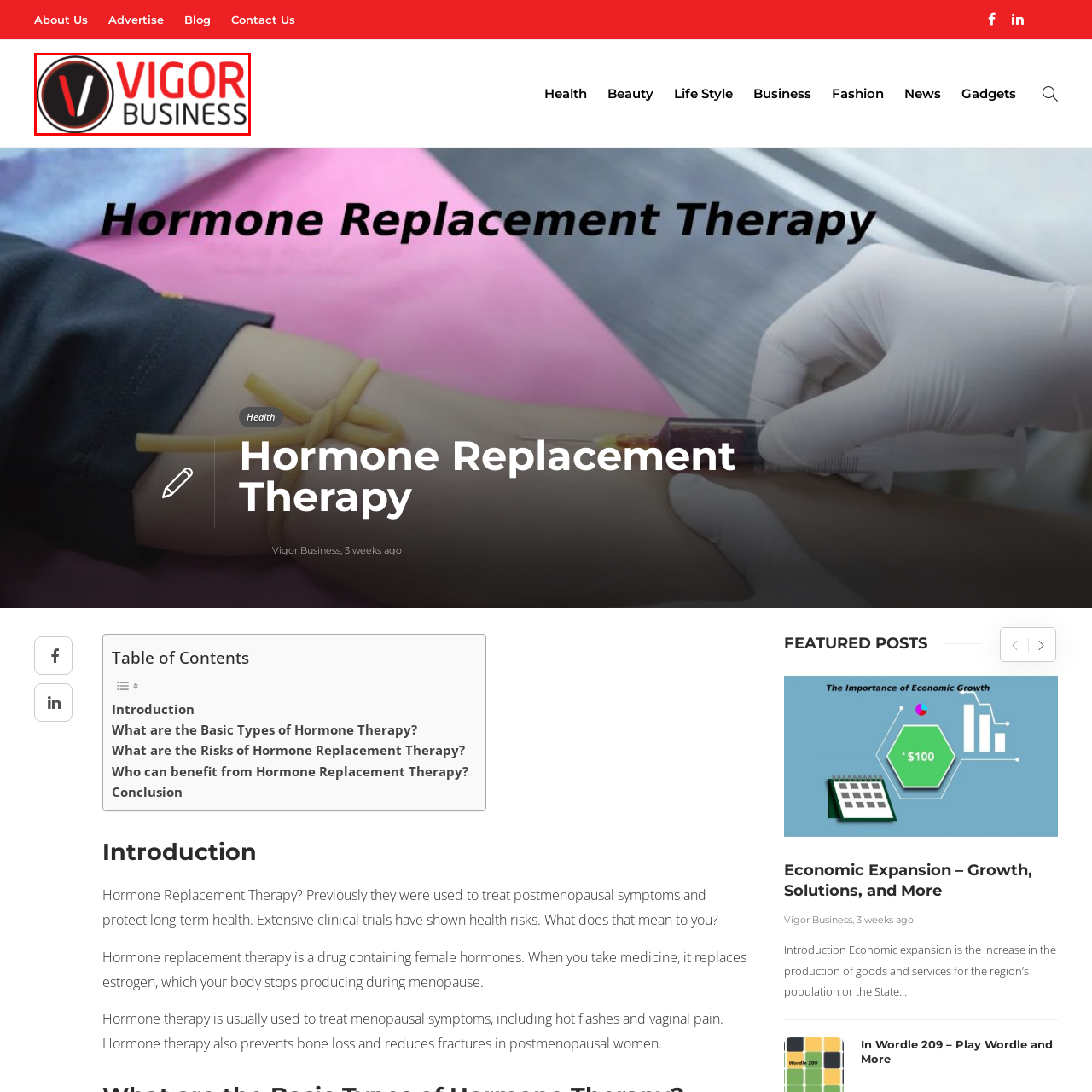What does the logo represent?
Please observe the details within the red bounding box in the image and respond to the question with a detailed explanation based on what you see.

The question asks about the representation of the Vigor Business logo. Based on the description, the logo signifies a platform or entity focused on professional or commercial topics, conveying a vibrant and dynamic approach to business content and insights.